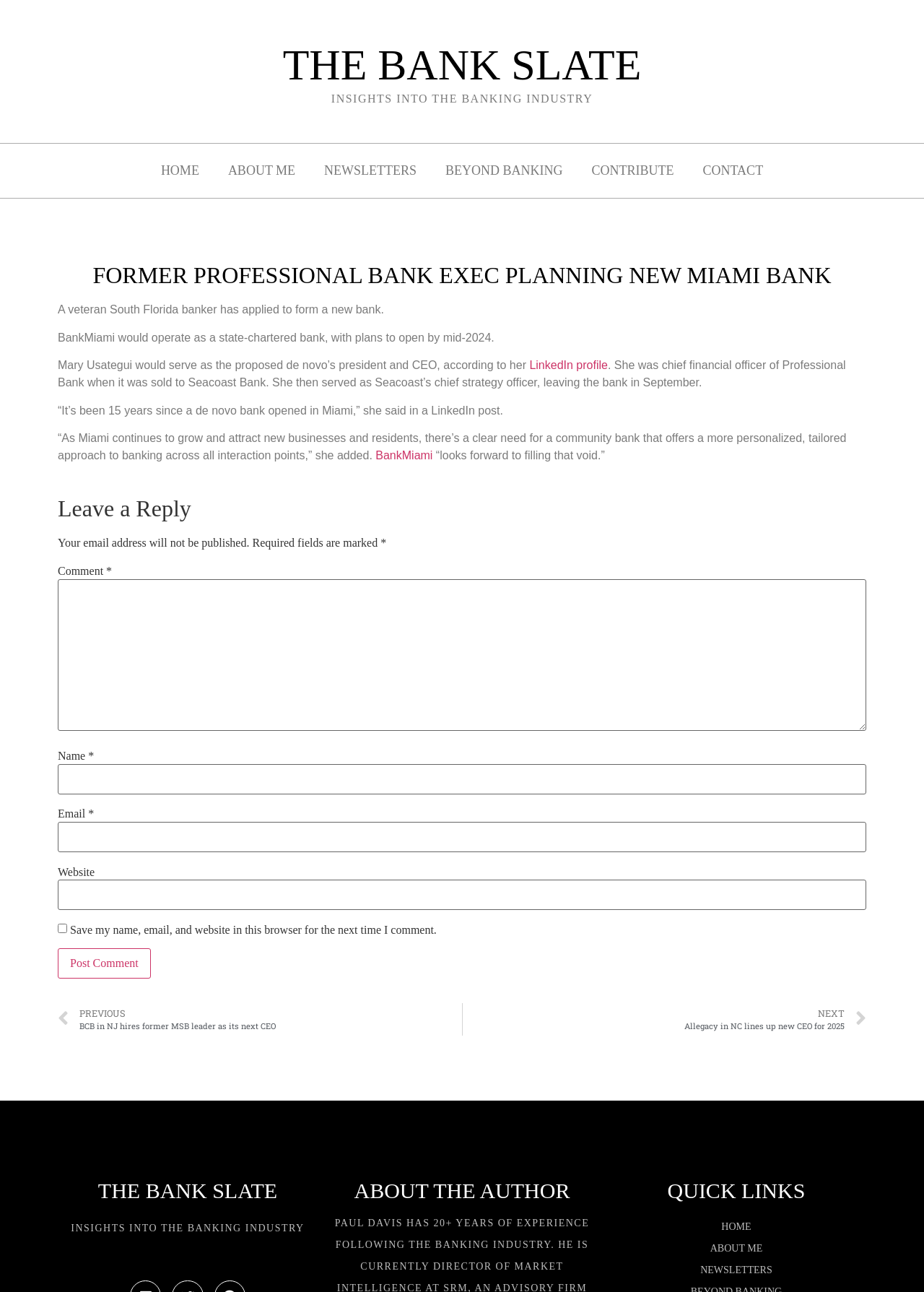Identify the bounding box coordinates of the element that should be clicked to fulfill this task: "Click on the 'St. Andrew's Anglican Church, Moscow' link". The coordinates should be provided as four float numbers between 0 and 1, i.e., [left, top, right, bottom].

None